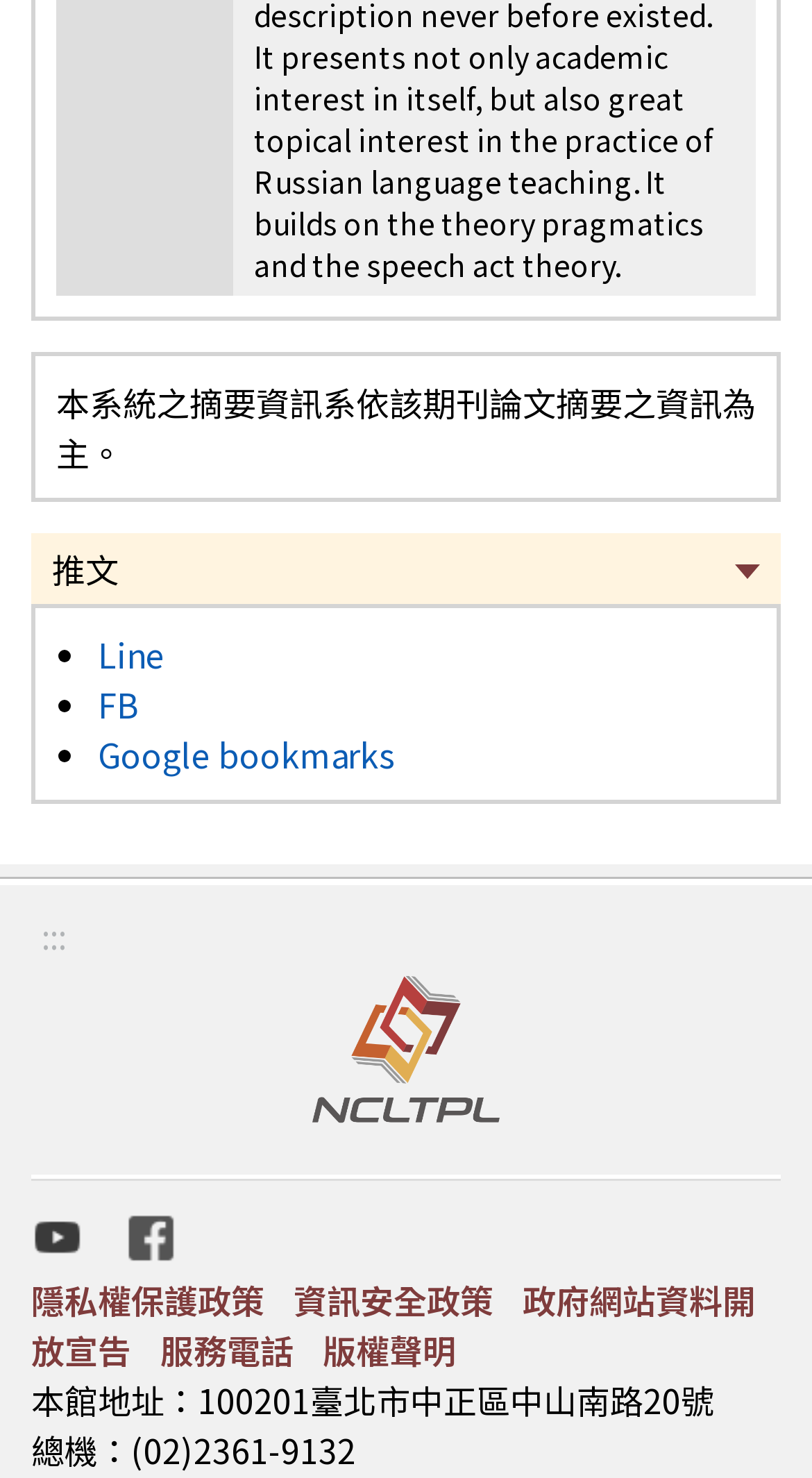Extract the bounding box coordinates for the described element: "title="facebook(另開視窗)"". The coordinates should be represented as four float numbers between 0 and 1: [left, top, right, bottom].

[0.154, 0.82, 0.221, 0.862]